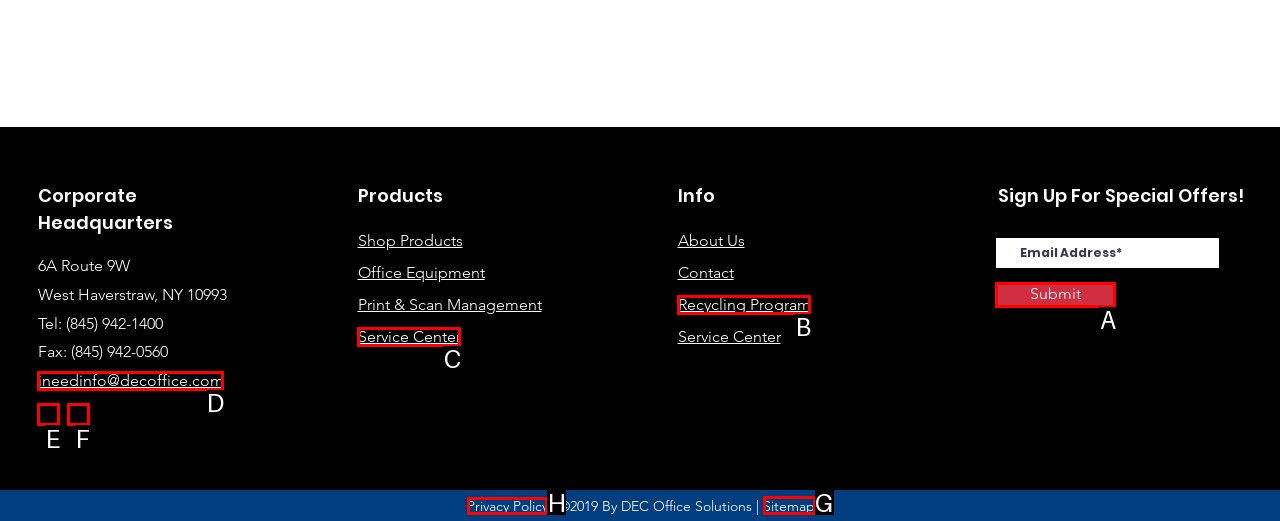Based on the task: Read Privacy Policy, which UI element should be clicked? Answer with the letter that corresponds to the correct option from the choices given.

H